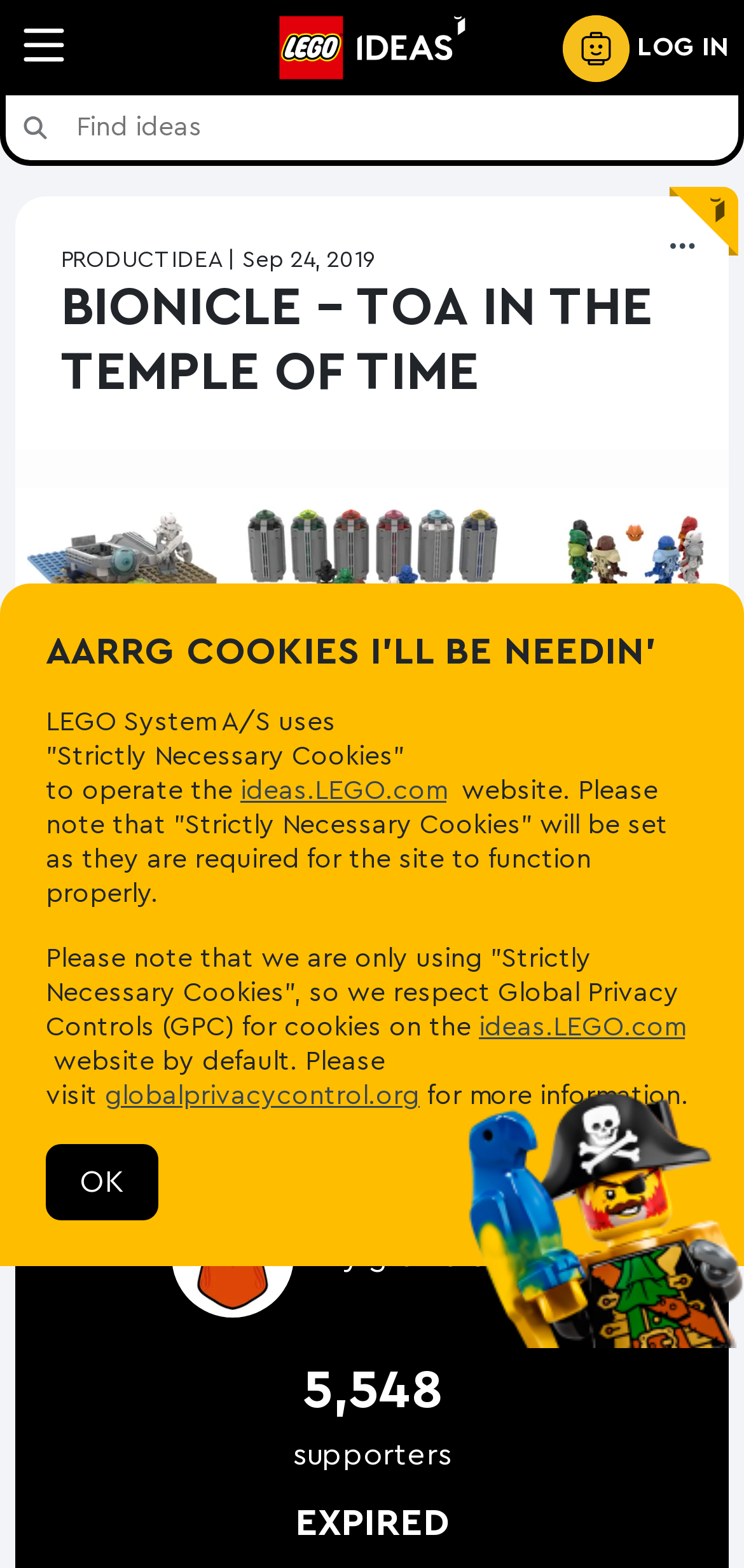Can you specify the bounding box coordinates for the region that should be clicked to fulfill this instruction: "Click the LEGO IDEAS Logo".

[0.333, 0.019, 0.667, 0.039]